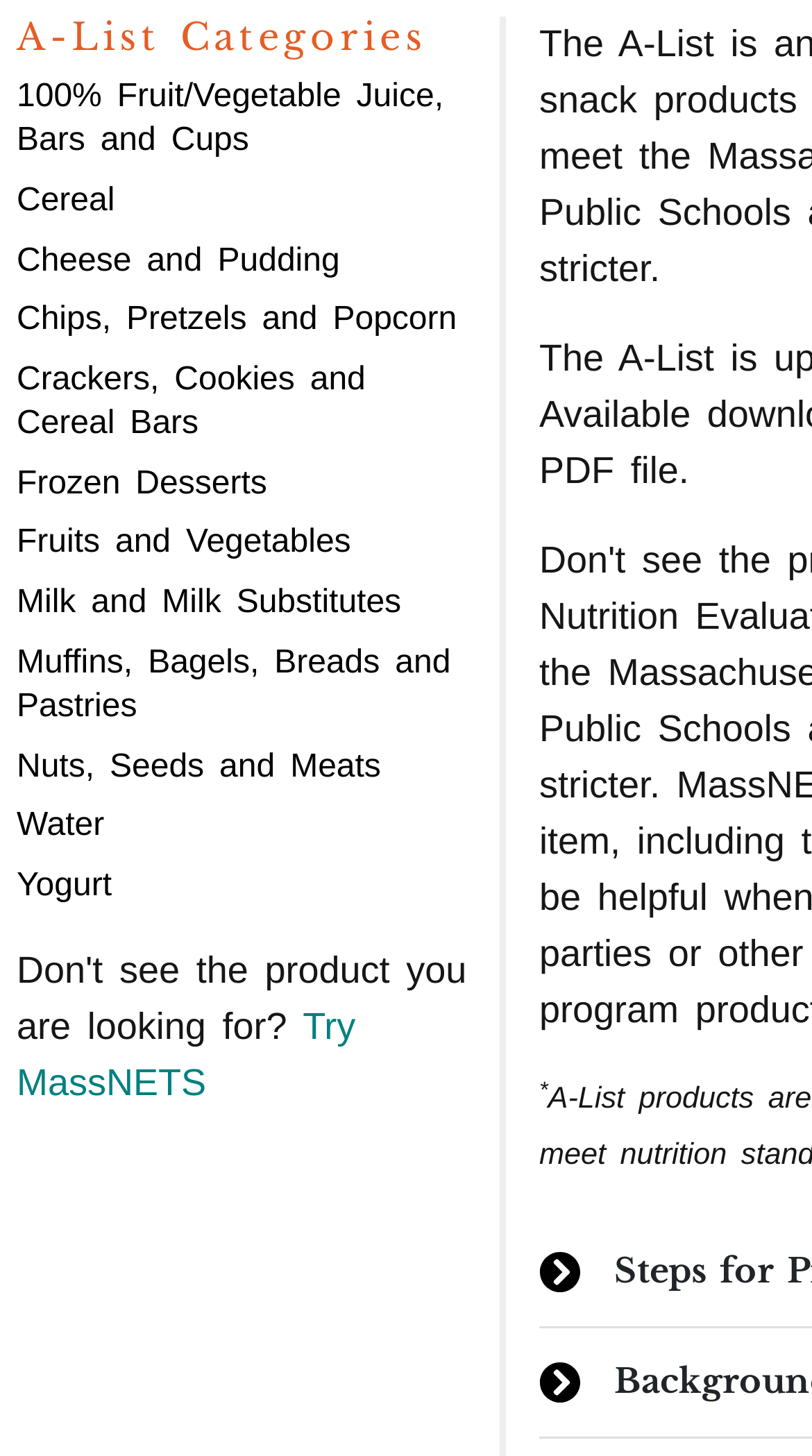Locate the bounding box coordinates of the area where you should click to accomplish the instruction: "Try MassNETS".

[0.021, 0.691, 0.438, 0.758]